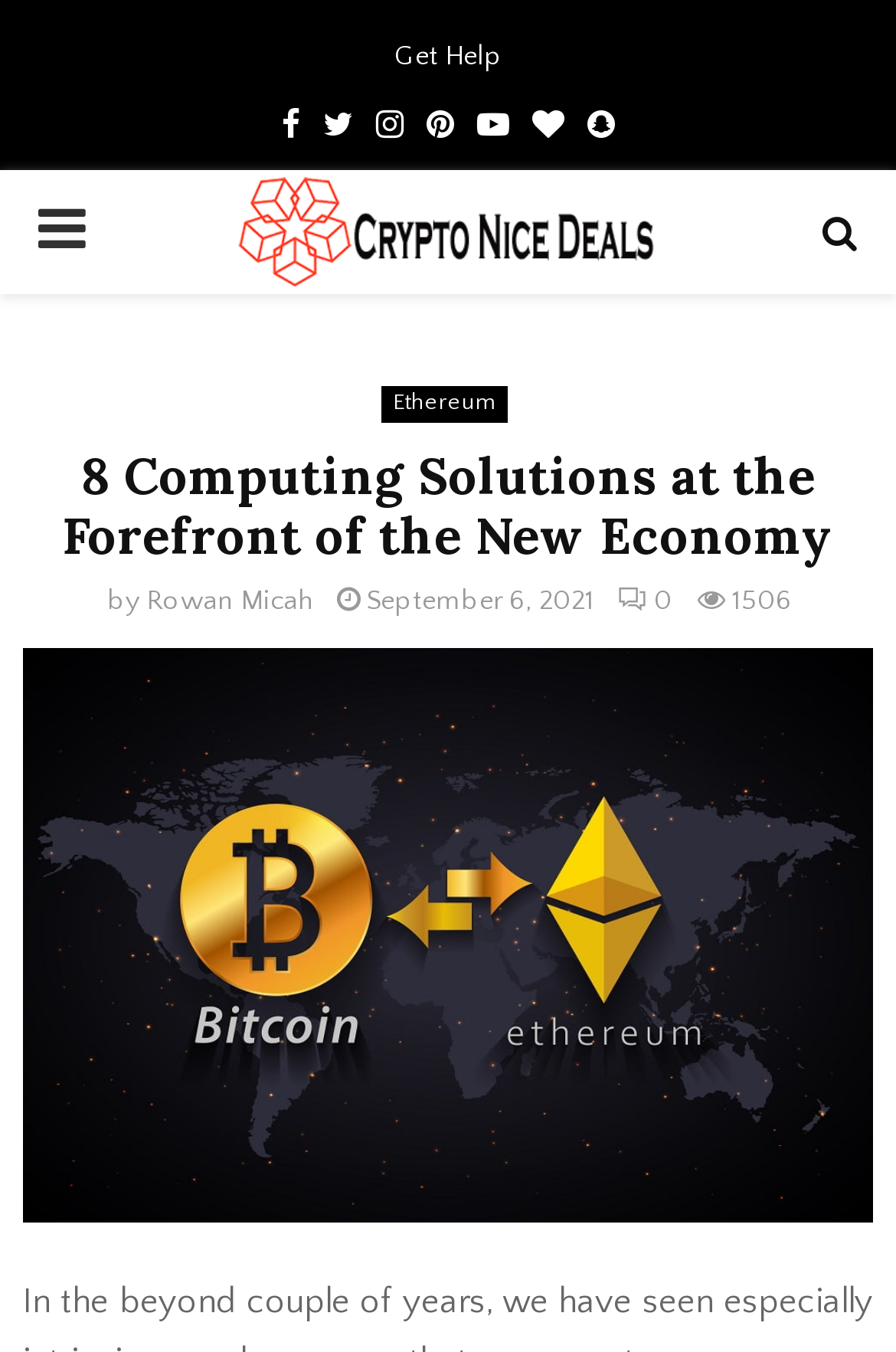Please pinpoint the bounding box coordinates for the region I should click to adhere to this instruction: "Expand PRIMARY MENU".

[0.0, 0.126, 0.138, 0.218]